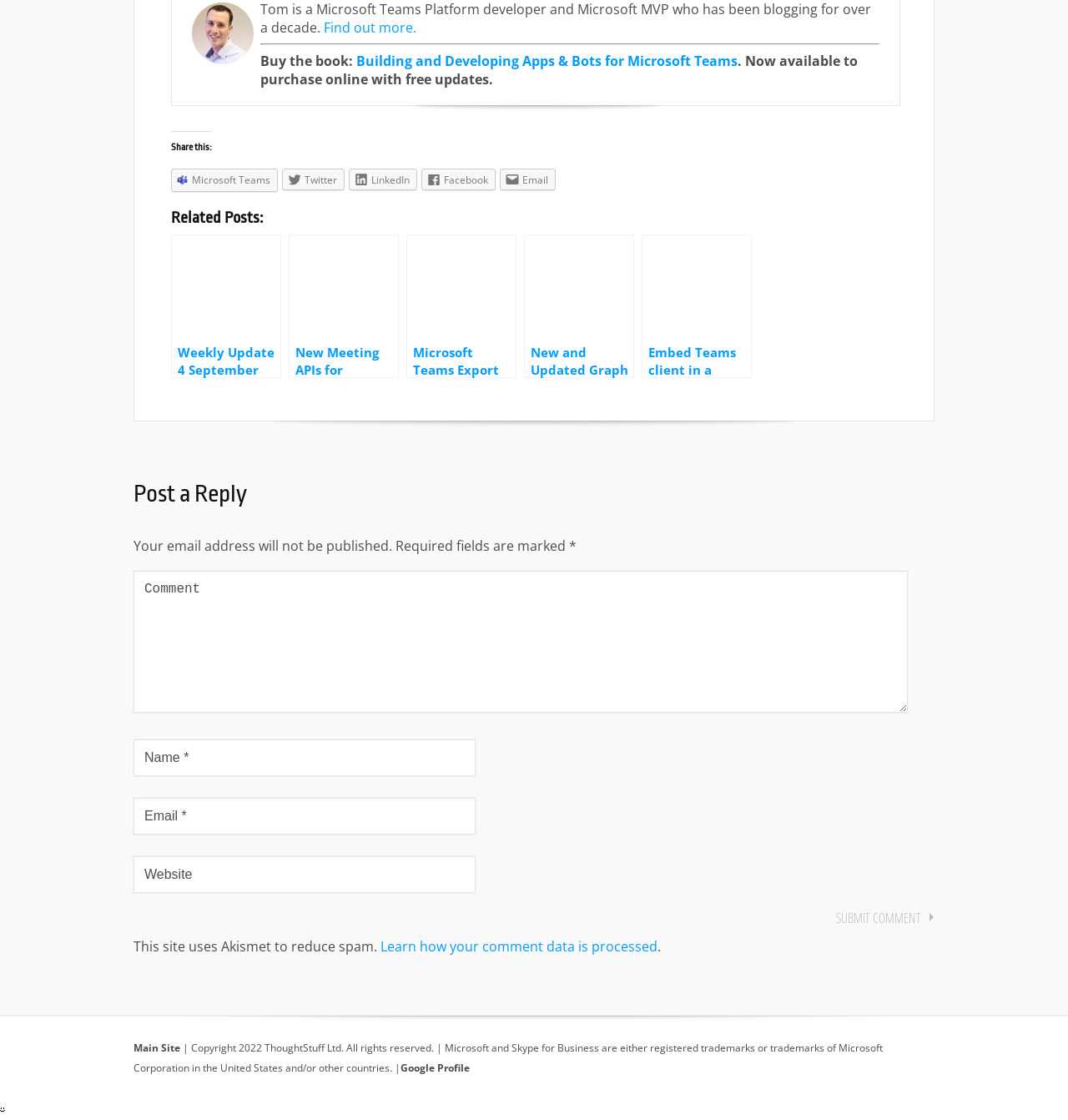How many textboxes are there in the comment section?
Based on the screenshot, answer the question with a single word or phrase.

4